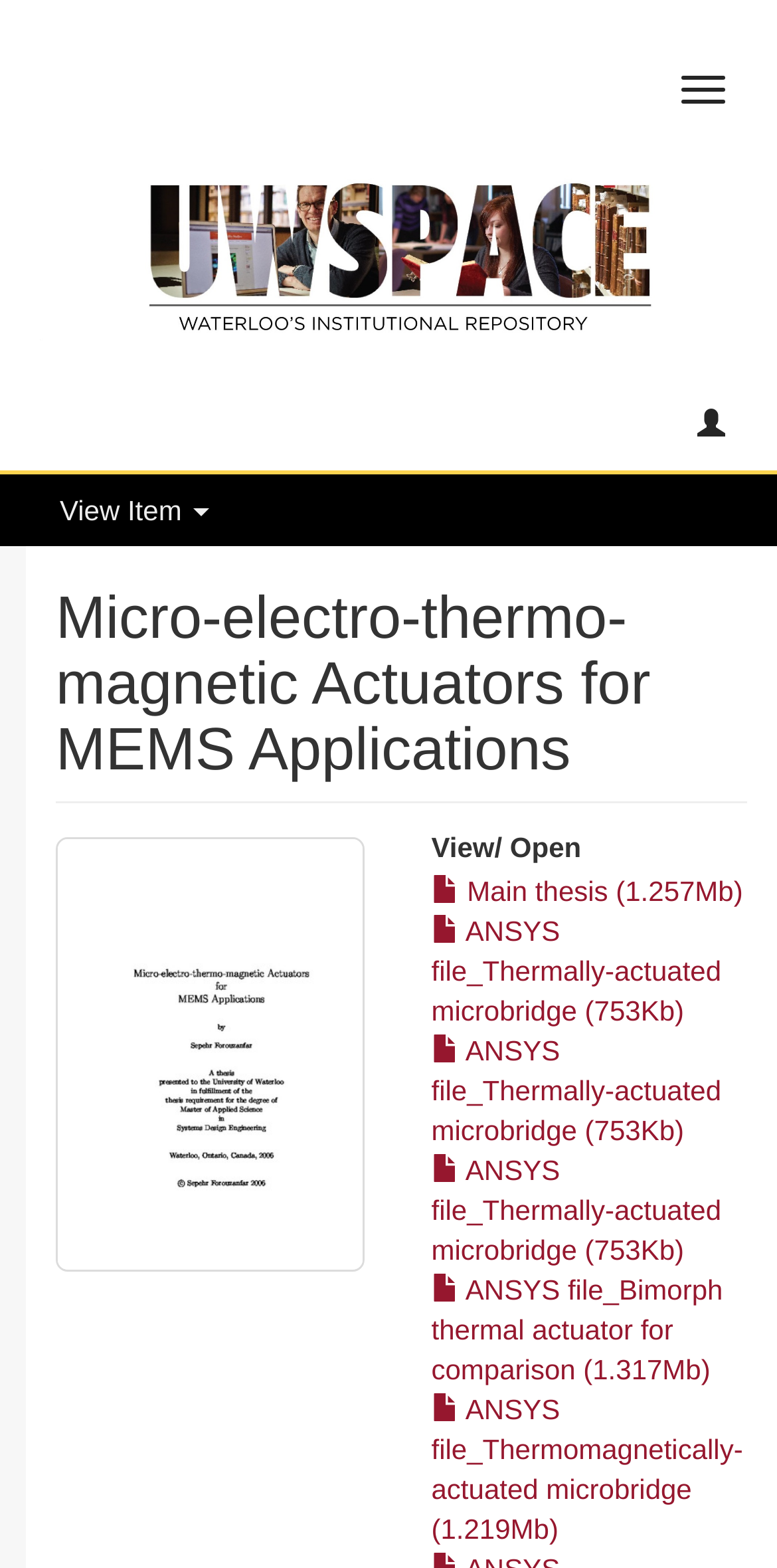Identify the bounding box coordinates for the UI element mentioned here: "Toggle navigation". Provide the coordinates as four float values between 0 and 1, i.e., [left, top, right, bottom].

[0.849, 0.036, 0.962, 0.079]